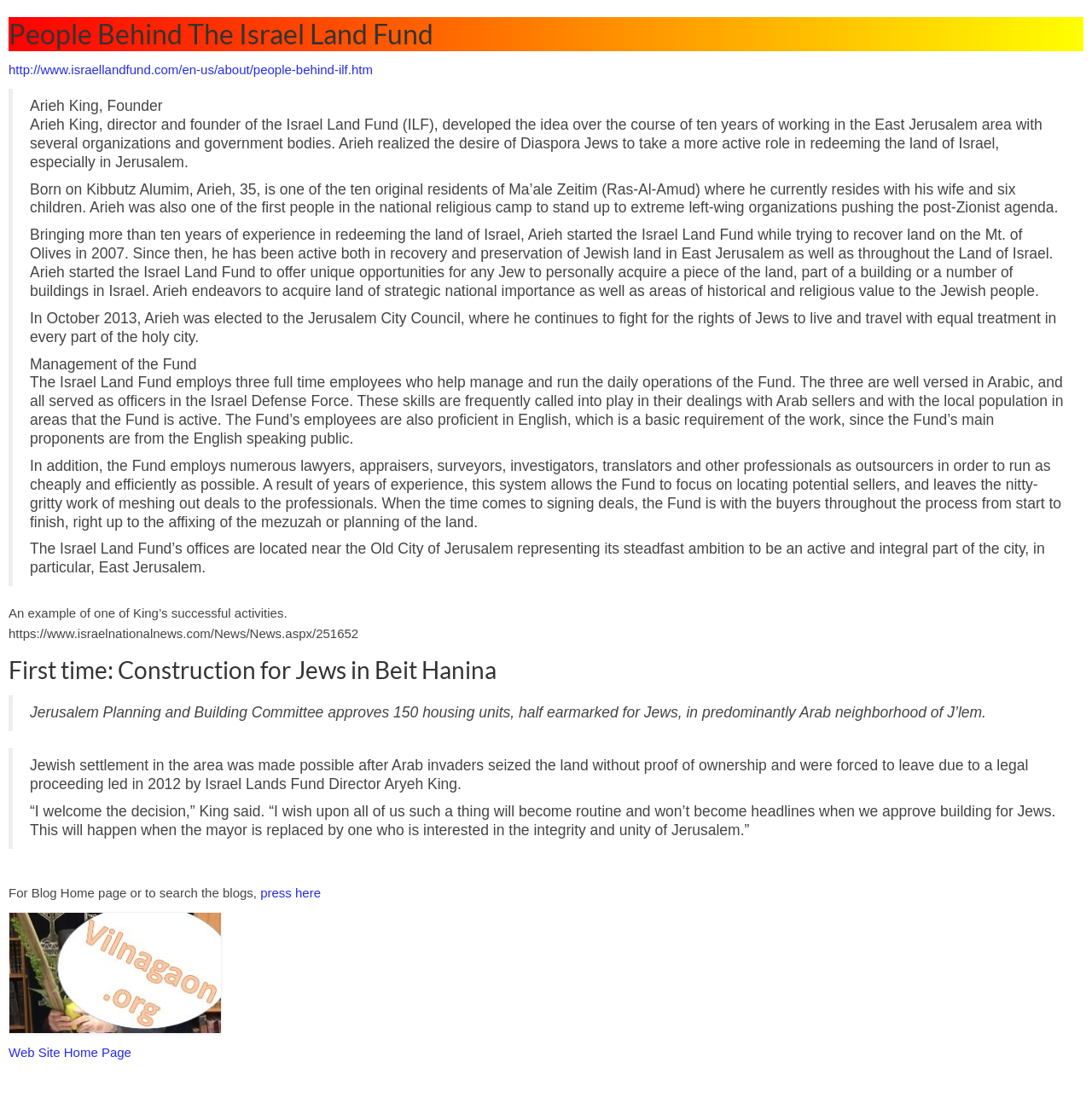Who is the founder of the Israel Land Fund?
Kindly offer a detailed explanation using the data available in the image.

The answer can be found in the blockquote section where it says 'Arieh King, Founder' and then provides a detailed description of his background and role in the organization.